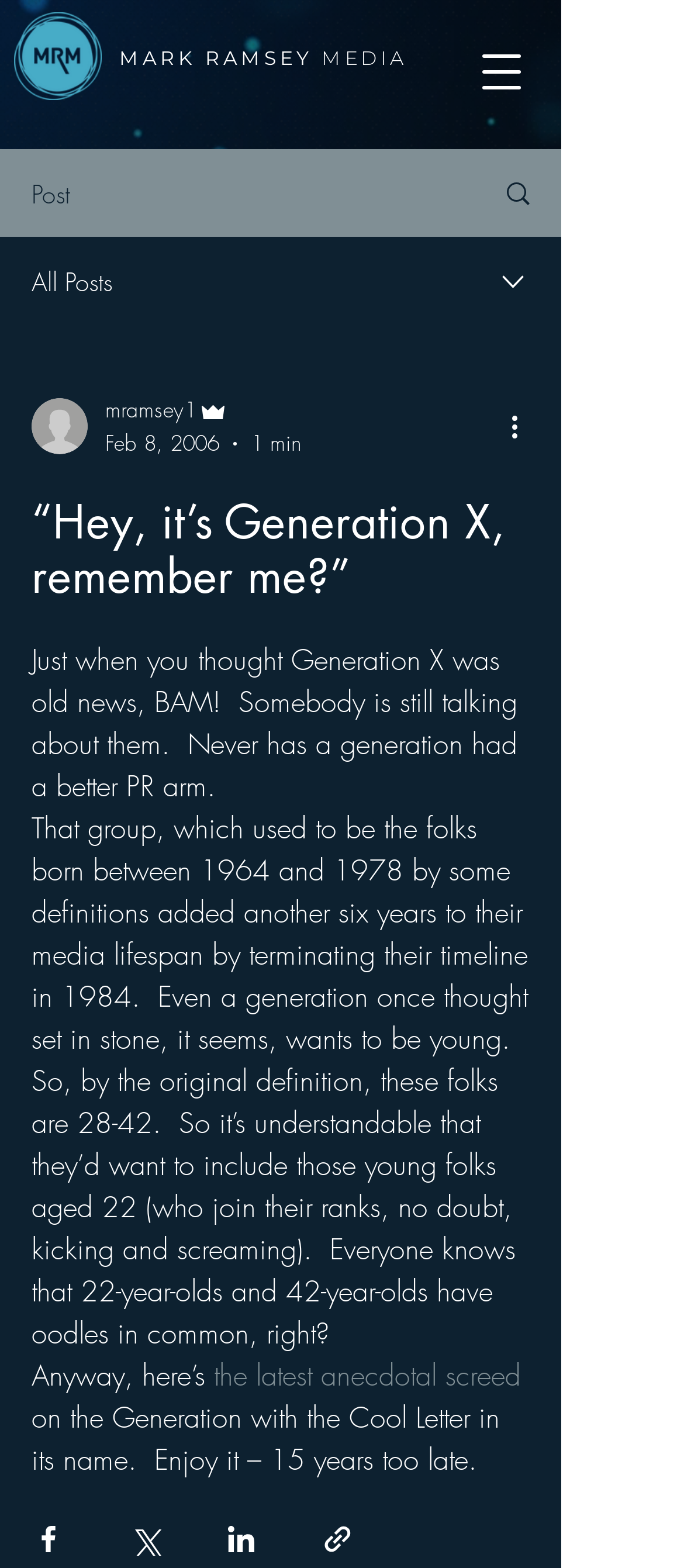Answer the question briefly using a single word or phrase: 
How many social media sharing options are available?

4